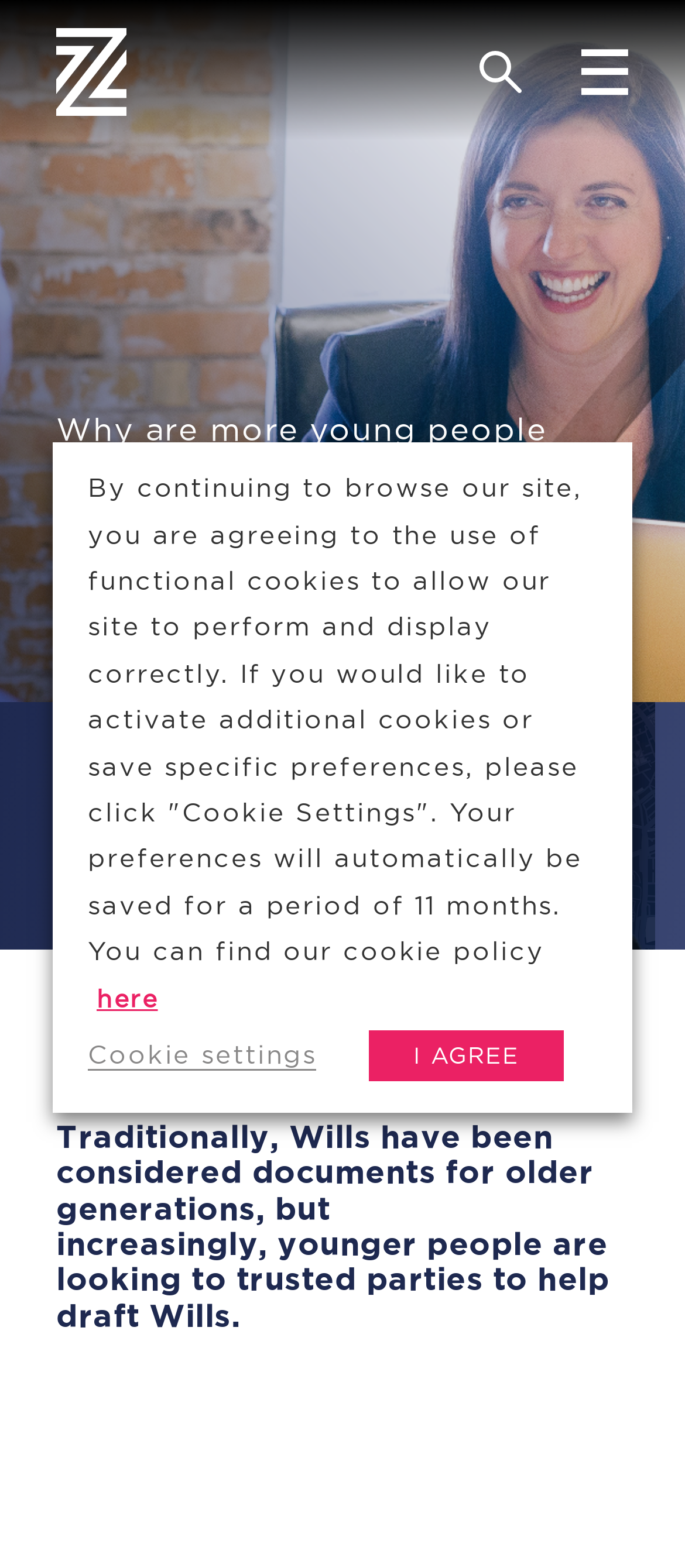Locate the bounding box coordinates of the element you need to click to accomplish the task described by this instruction: "Read the article about drafting Wills".

[0.082, 0.713, 0.918, 0.85]